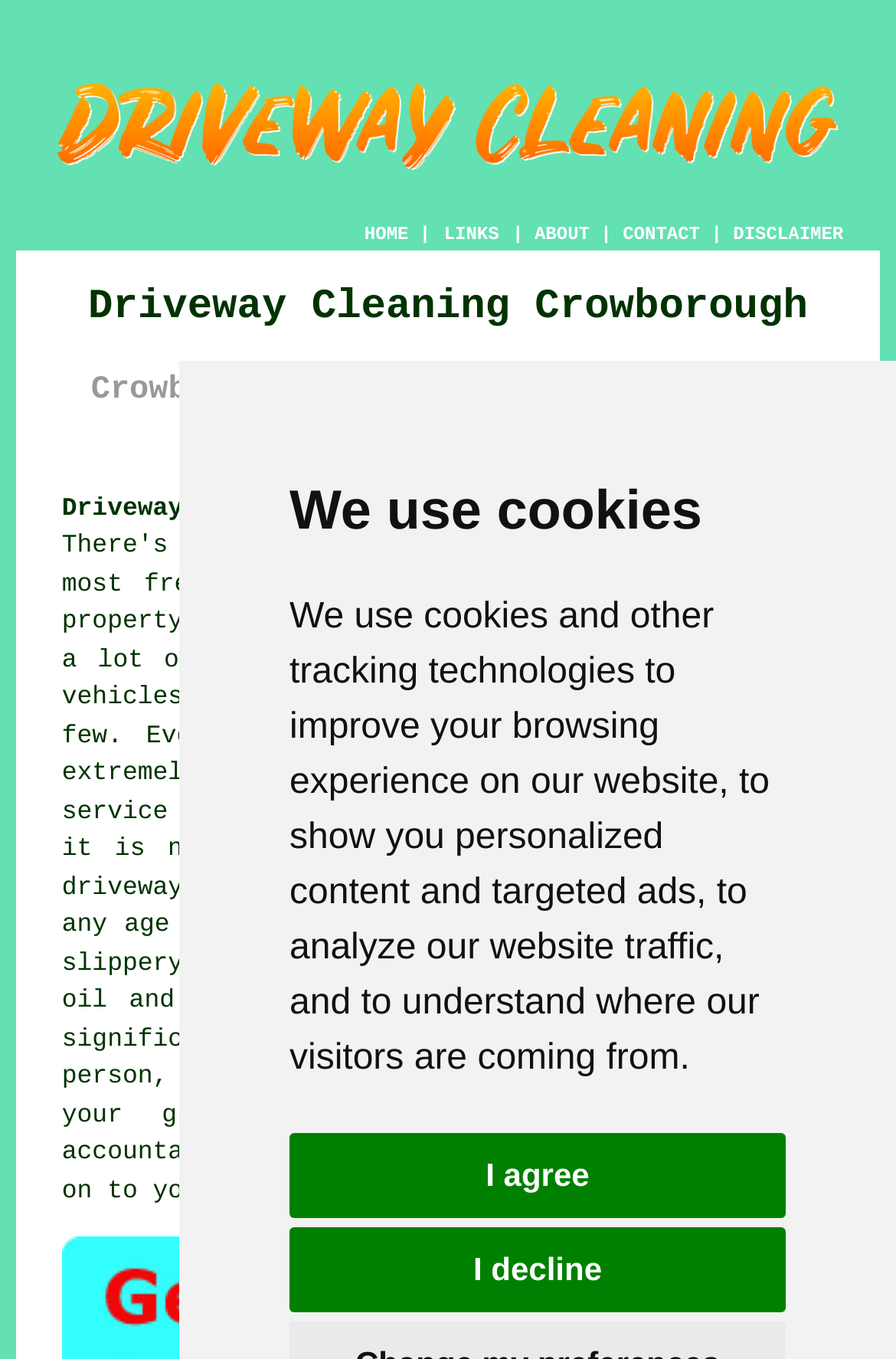What is the location of the service?
Please provide a detailed answer to the question.

The location of the service is Crowborough, as mentioned in the heading 'Driveway Cleaning Crowborough' and the text 'Your driveway can suffer a lot of punishment from stuff like the weather, vehicles, pets and foot traffic, to mention just a few. Even if your driveway in Crowborough looks extremely shabby, a local'.